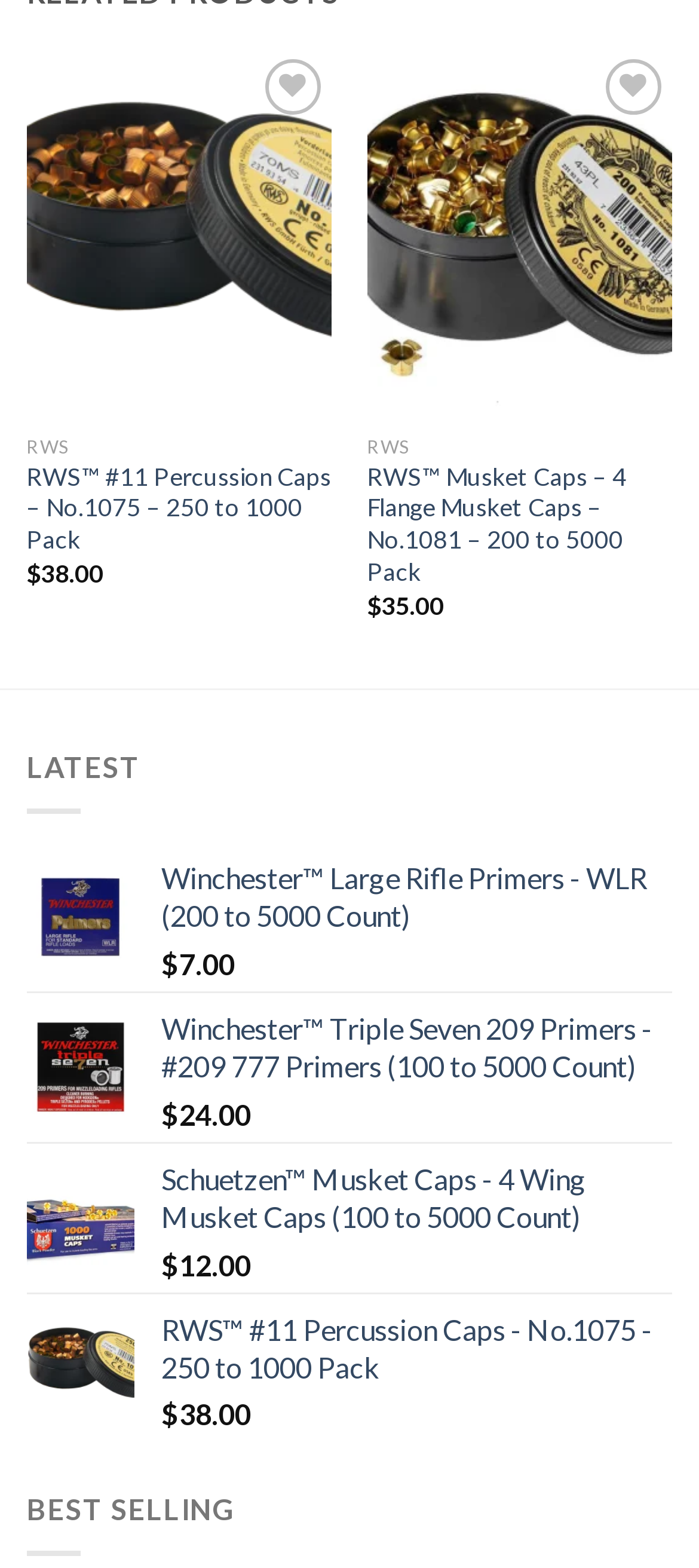Could you please study the image and provide a detailed answer to the question:
What is the name of the brand that appears most frequently on this page?

I counted the number of times each brand name appears on the page and found that 'RWS' appears twice, which is more than any other brand name.